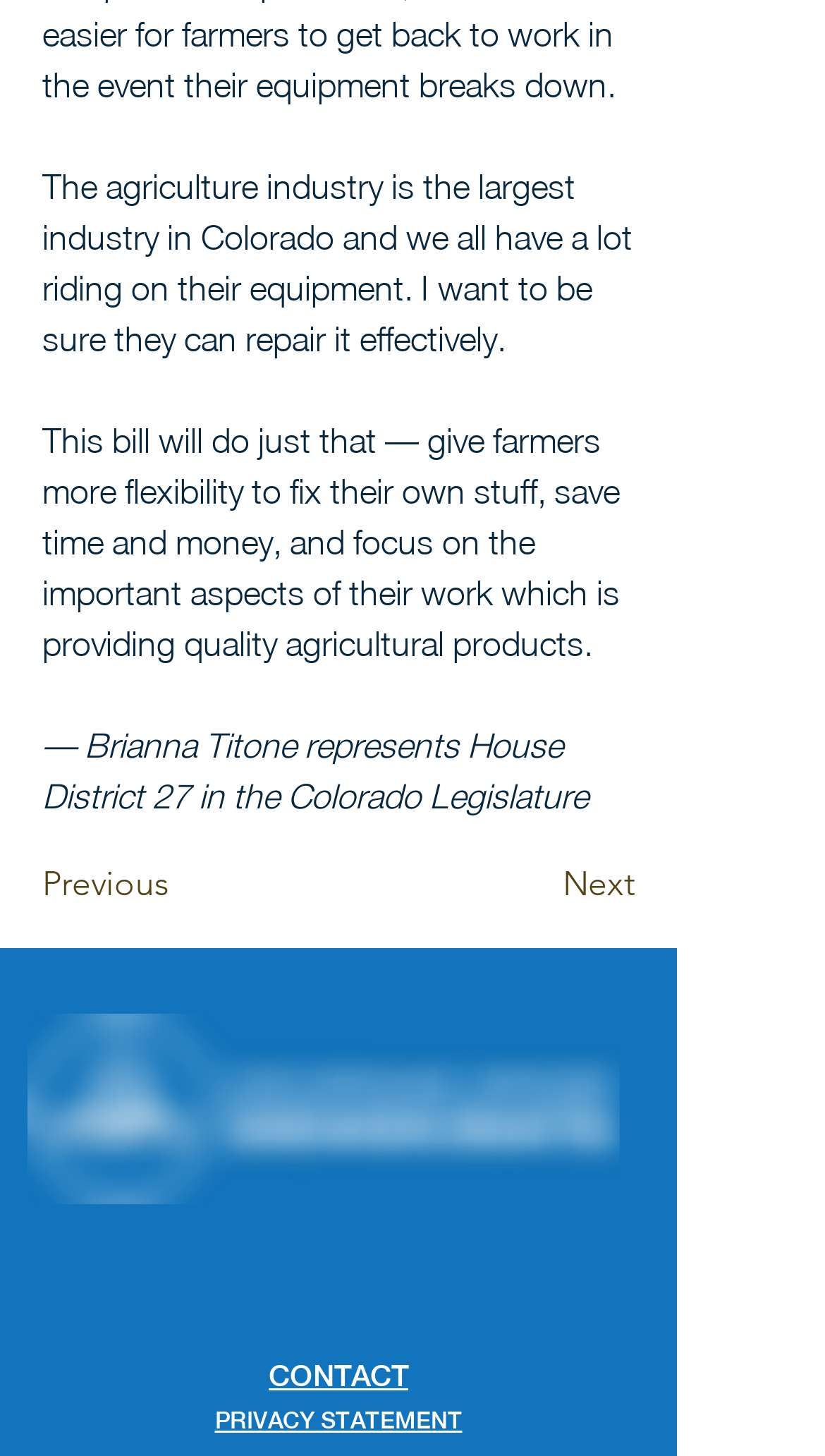Please find the bounding box coordinates of the element's region to be clicked to carry out this instruction: "Contact us".

[0.326, 0.933, 0.495, 0.956]